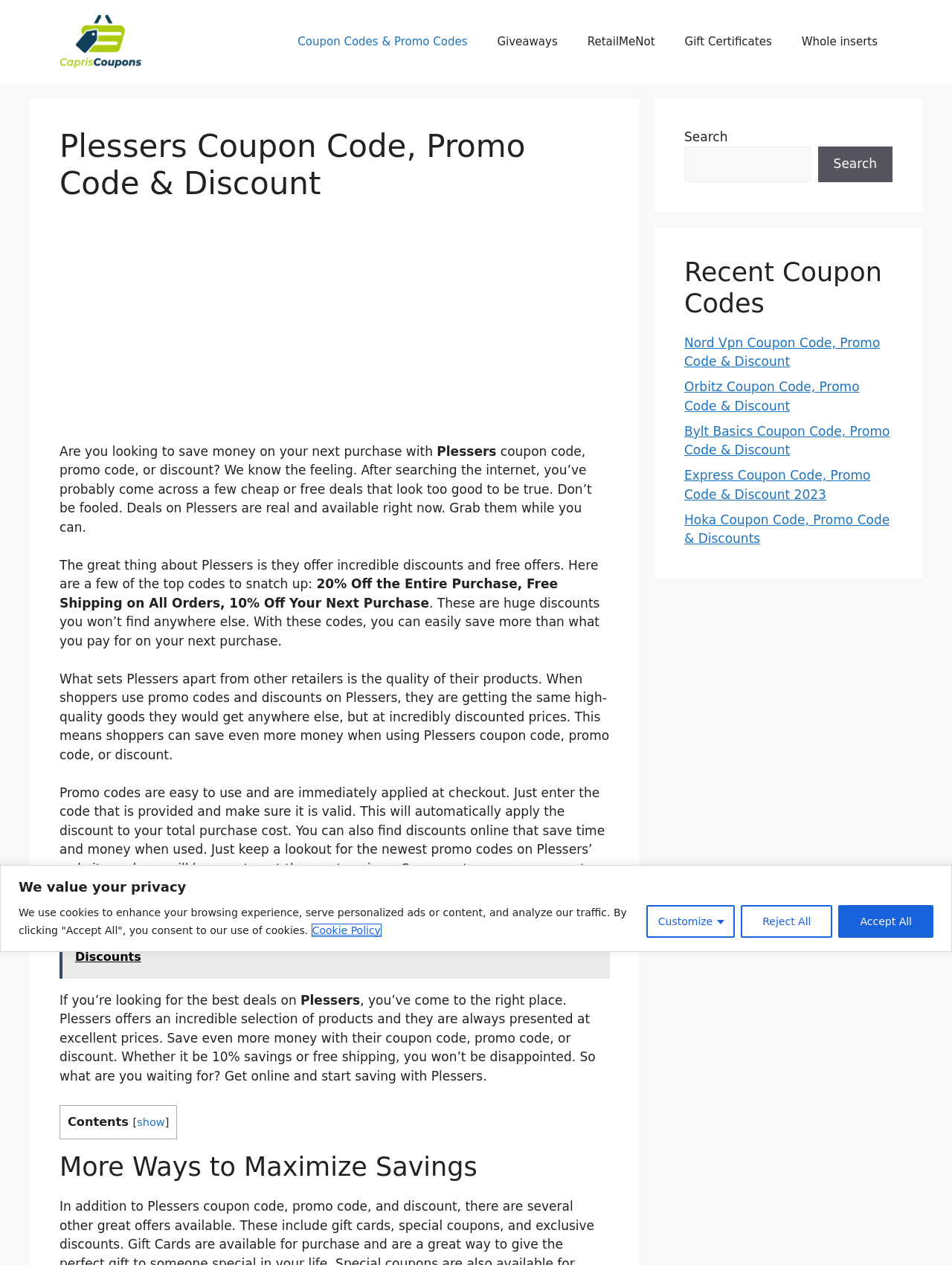Give a one-word or one-phrase response to the question: 
What is the main difference between Plessers and other retailers?

Quality of products